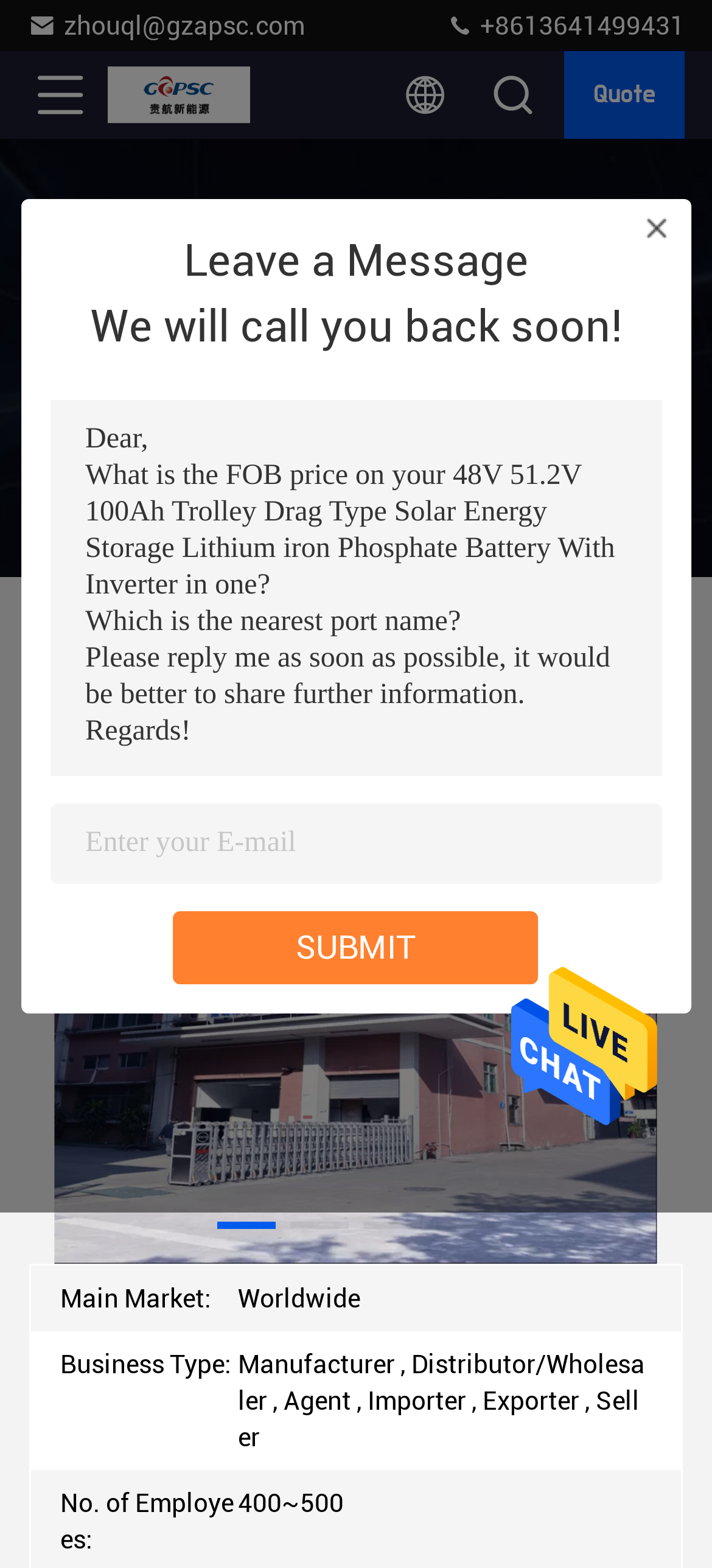Find the UI element described as: "title="Shenzhen Guihang Electronic Co., Ltd."" and predict its bounding box coordinates. Ensure the coordinates are four float numbers between 0 and 1, [left, top, right, bottom].

[0.151, 0.033, 0.356, 0.089]